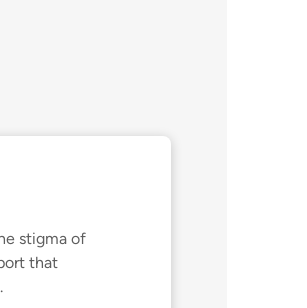Respond with a single word or phrase for the following question: 
What is the purpose of the image?

To invite audience to engage